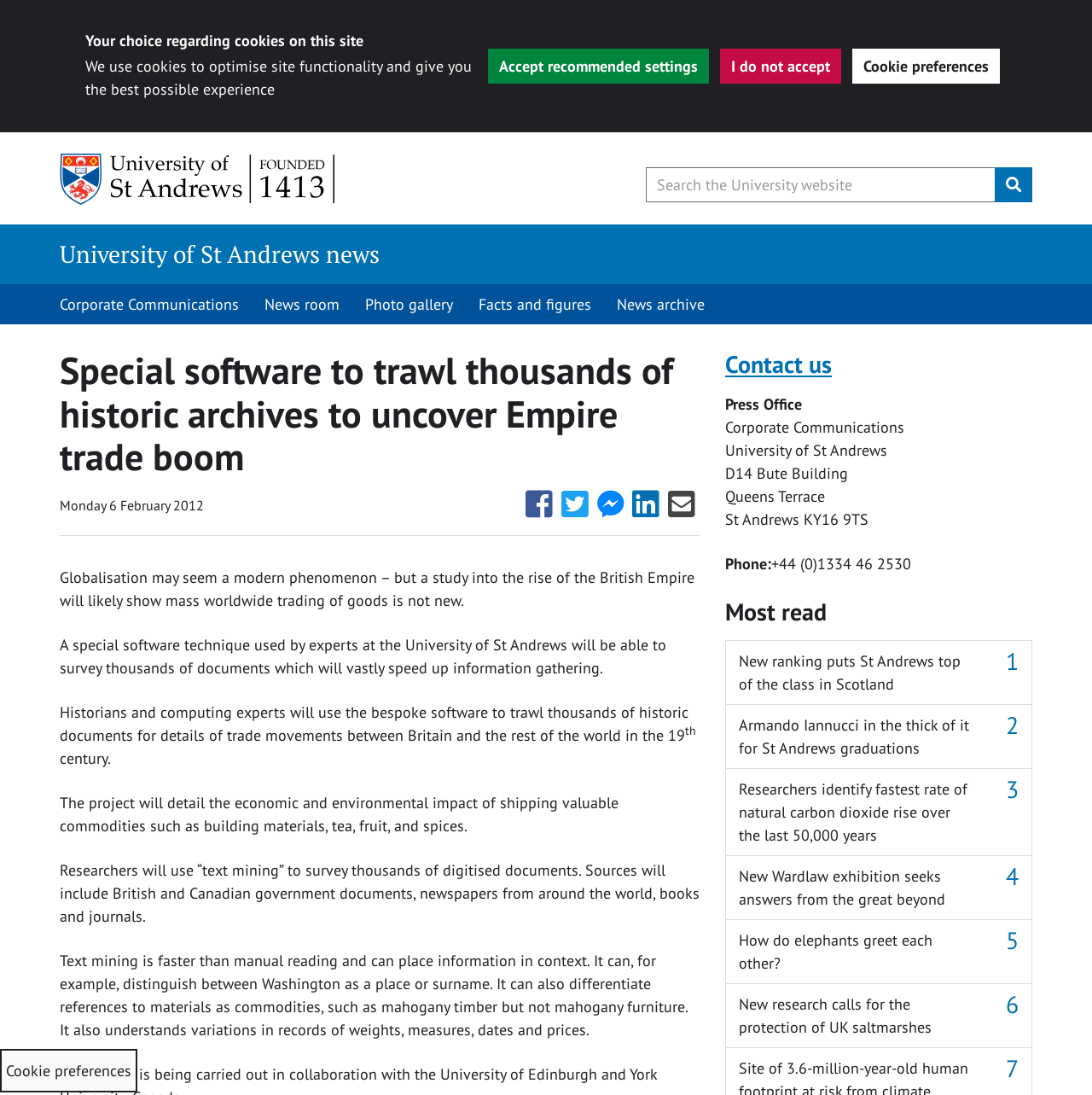Pinpoint the bounding box coordinates of the clickable area necessary to execute the following instruction: "Search for keywords". The coordinates should be given as four float numbers between 0 and 1, namely [left, top, right, bottom].

[0.588, 0.153, 0.945, 0.185]